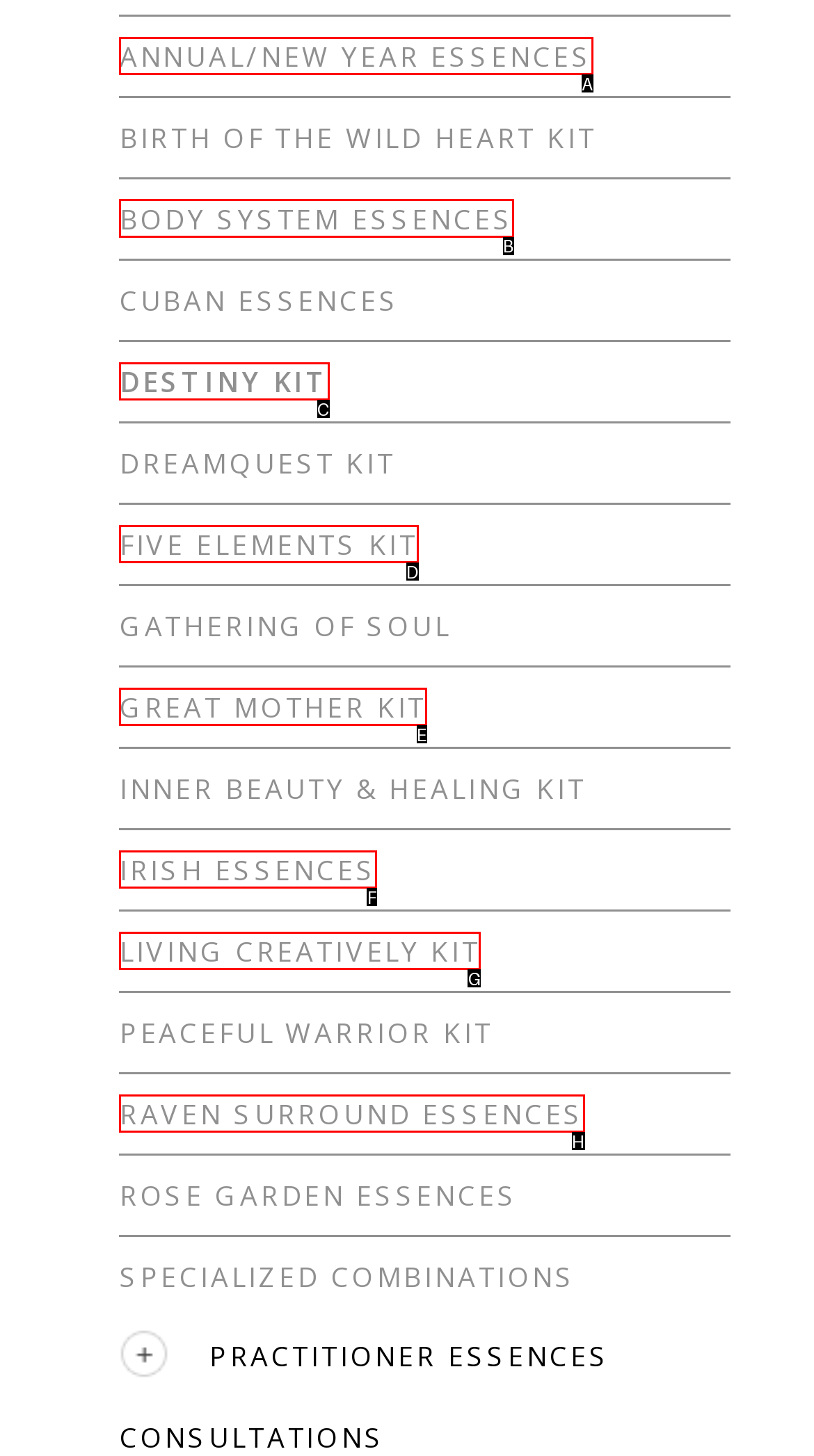Select the HTML element that needs to be clicked to perform the task: Learn about BODY SYSTEM ESSENCES. Reply with the letter of the chosen option.

B